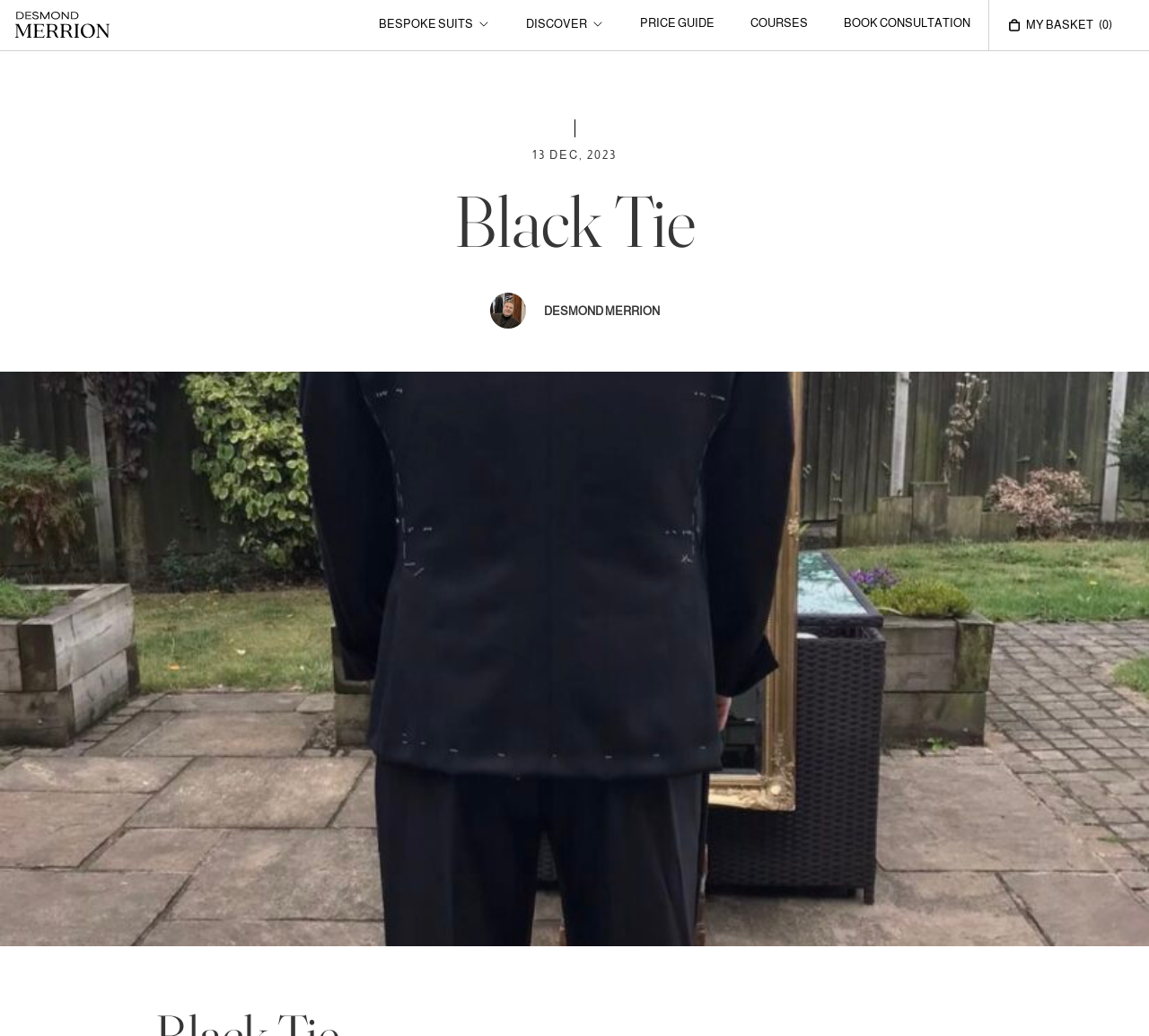Calculate the bounding box coordinates of the UI element given the description: "Courses".

[0.637, 0.0, 0.719, 0.046]